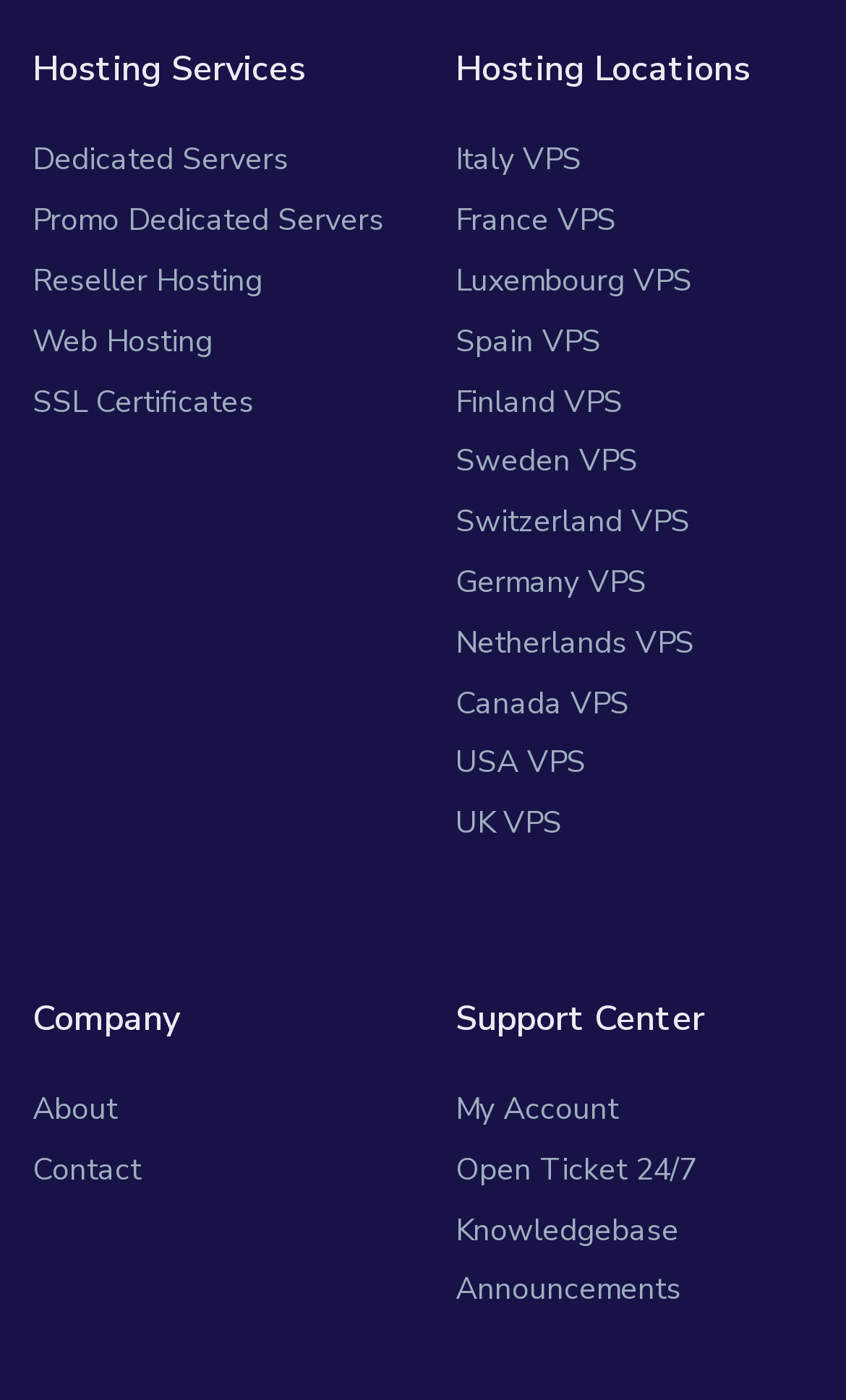Please identify the bounding box coordinates of the element's region that I should click in order to complete the following instruction: "Learn about the company". The bounding box coordinates consist of four float numbers between 0 and 1, i.e., [left, top, right, bottom].

[0.038, 0.771, 0.138, 0.814]